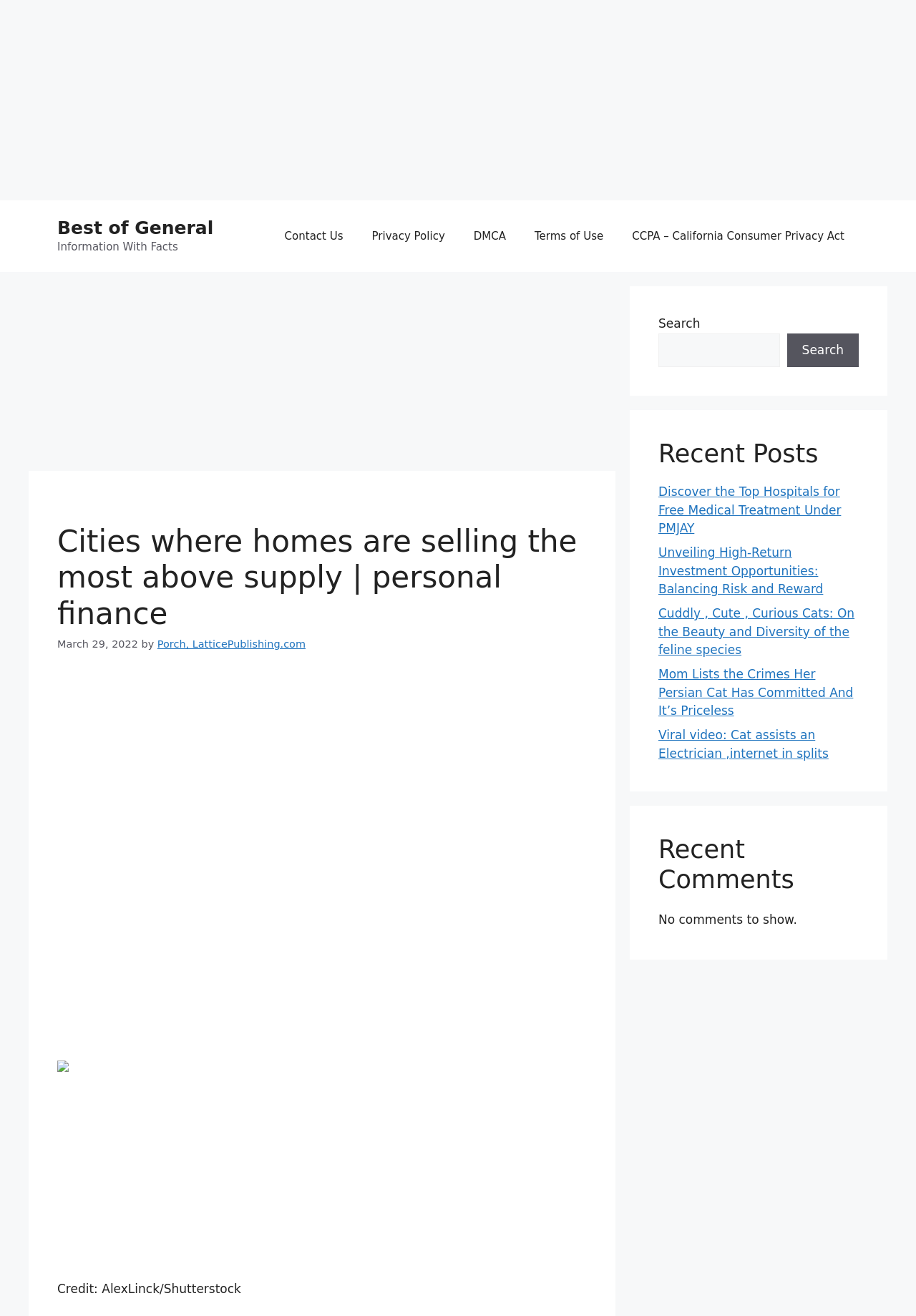Write a detailed summary of the webpage, including text, images, and layout.

This webpage is about personal finance, specifically discussing cities where homes are selling the most above supply. At the top, there is a banner with the site's name and a link to "Best of General". Below the banner, there is a navigation menu with links to "Contact Us", "Privacy Policy", "DMCA", "Terms of Use", and "CCPA – California Consumer Privacy Act".

The main content area is divided into sections. The first section has a heading that matches the webpage's title, followed by a timestamp "March 29, 2022", and an author credit "by Porch, LatticePublishing.com". There is also a small image above the heading.

To the right of the main content area, there are three complementary sections. The first section has a search bar with a search button. The second section is titled "Recent Posts" and lists five article links with titles, including "Discover the Top Hospitals for Free Medical Treatment Under PMJAY" and "Cuddly, Cute, Curious Cats: On the Beauty and Diversity of the feline species". The third section is titled "Recent Comments" but currently shows a message "No comments to show.".

At the very top of the page, there is an advertisement iframe that spans almost the entire width of the page.